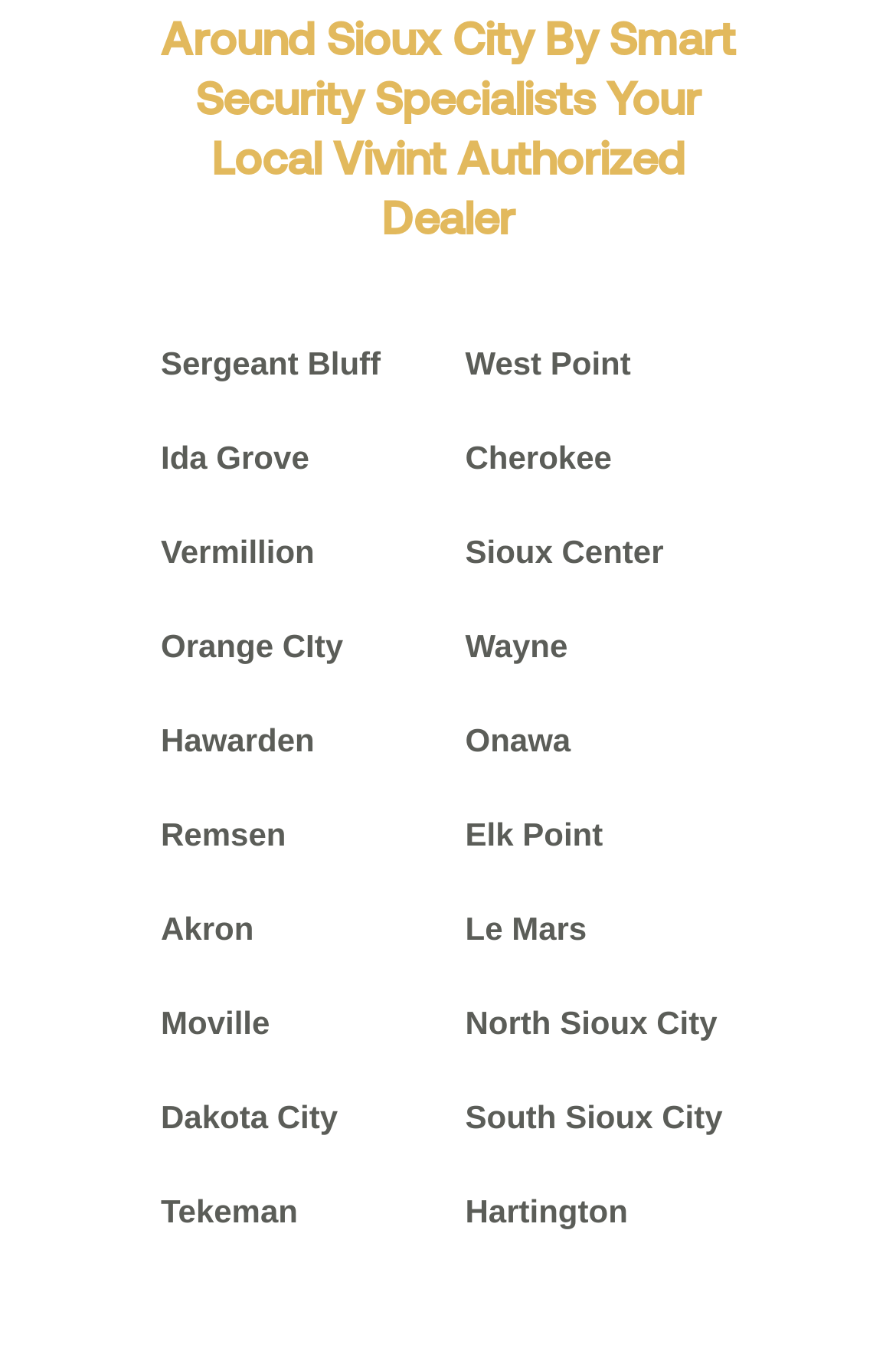Please mark the clickable region by giving the bounding box coordinates needed to complete this instruction: "go to West Point".

[0.519, 0.256, 0.704, 0.283]